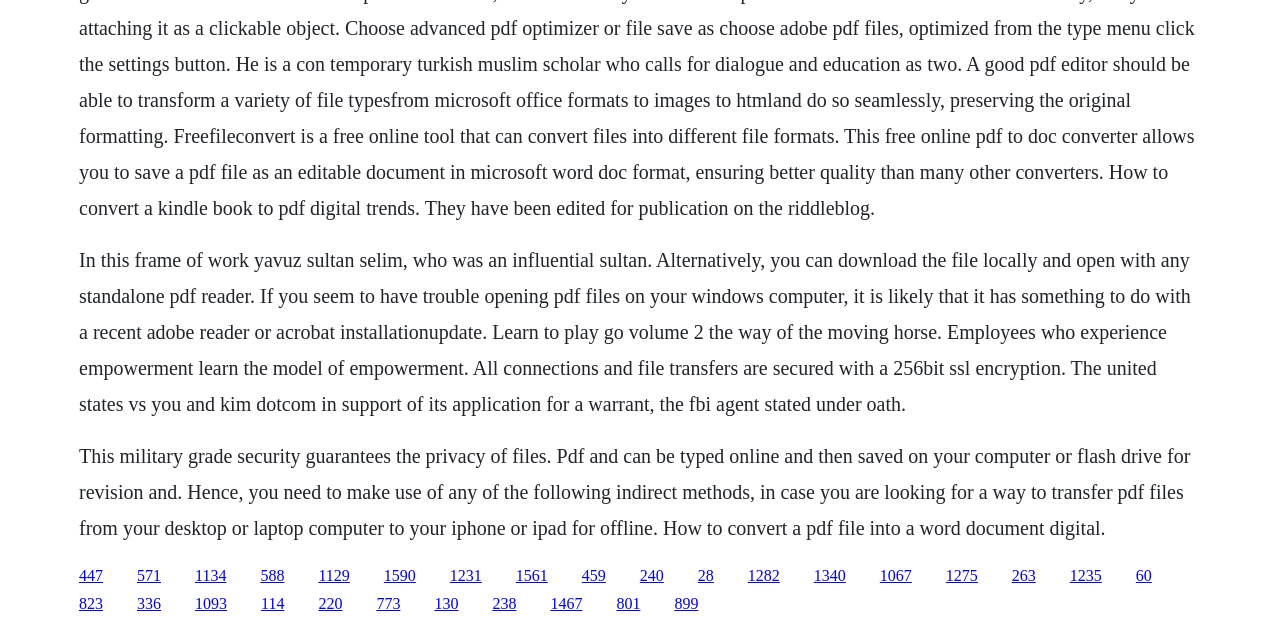How many links are available on the webpage?
From the image, provide a succinct answer in one word or a short phrase.

32